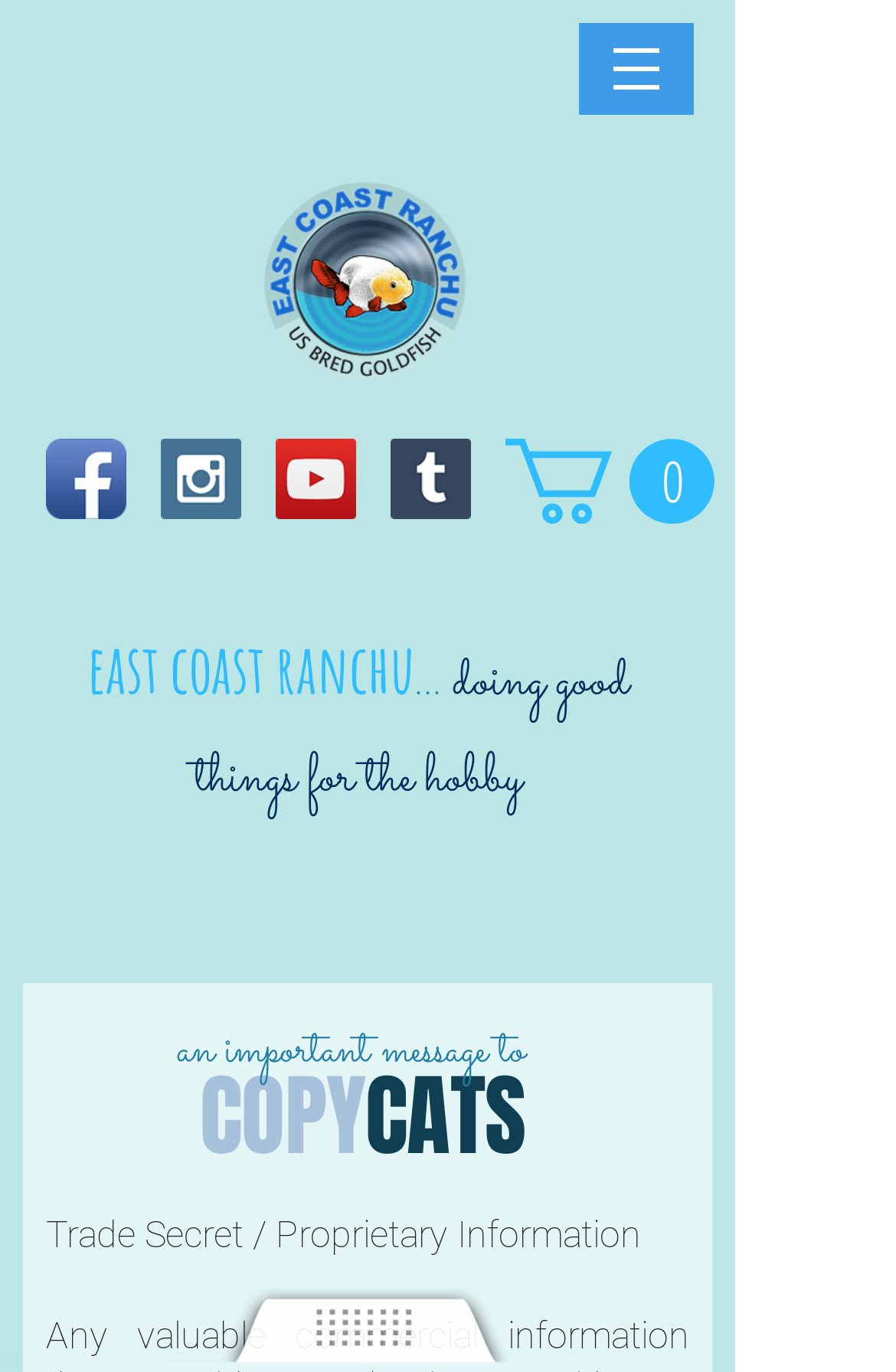Given the element description, predict the bounding box coordinates in the format (top-left x, top-left y, bottom-right x, bottom-right y), using floating point numbers between 0 and 1: 0

[0.564, 0.32, 0.797, 0.382]